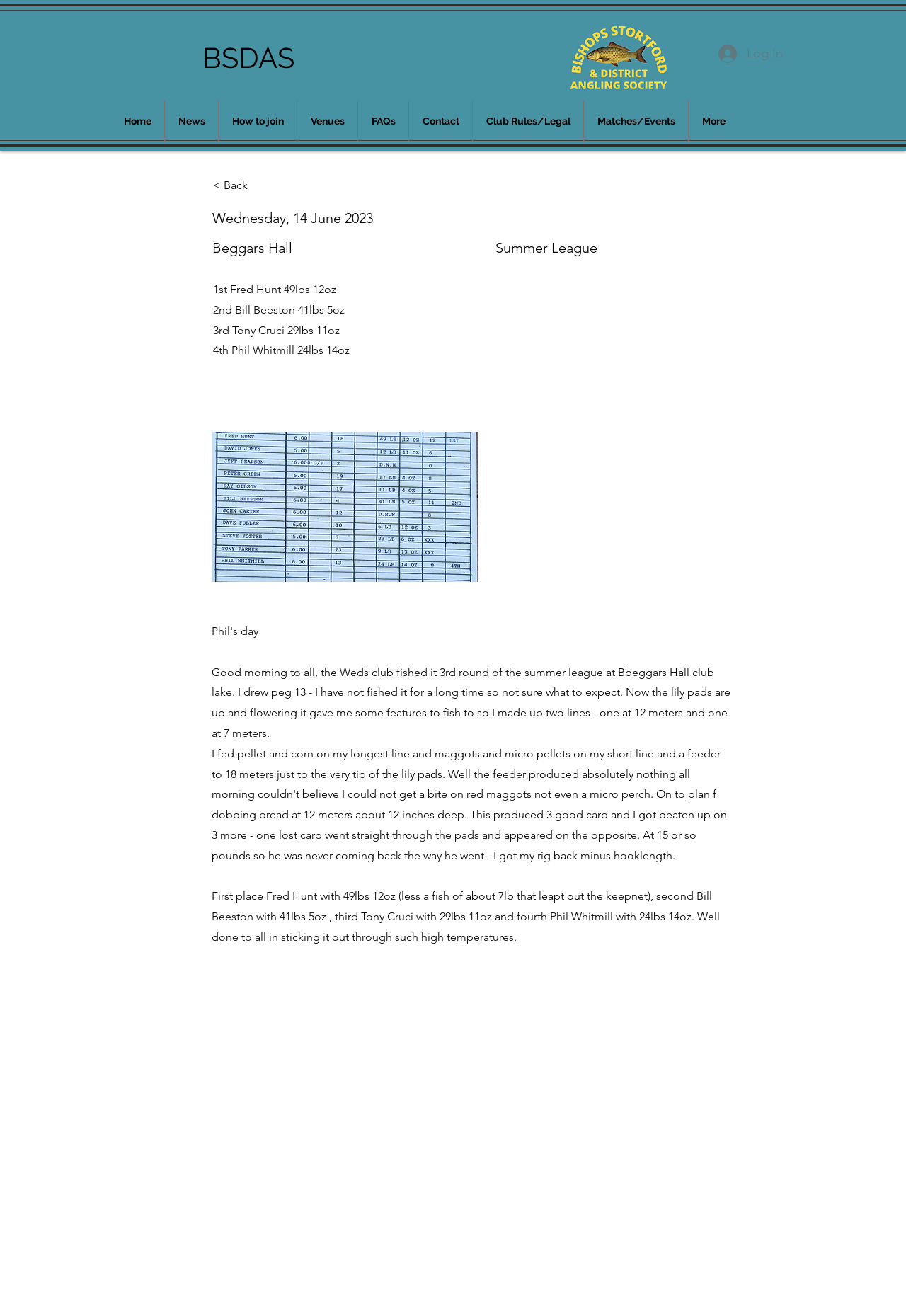What is the weight of the fish caught by Fred Hunt?
Please provide a comprehensive answer based on the details in the screenshot.

I found this answer by examining the StaticText element with the text '1st Fred Hunt 49lbs 12oz', which indicates that Fred Hunt caught a fish weighing 49lbs 12oz.